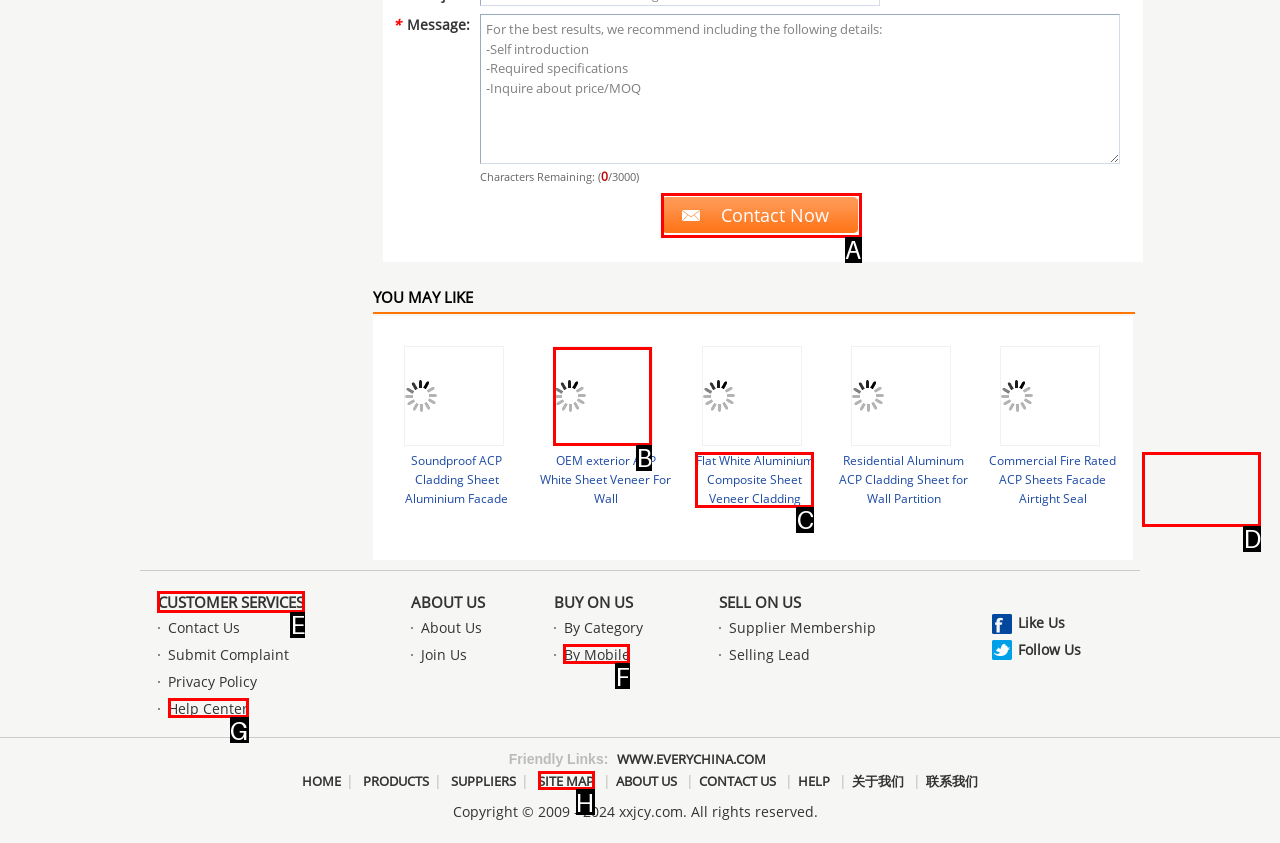Identify the appropriate choice to fulfill this task: View CUSTOMER SERVICES
Respond with the letter corresponding to the correct option.

E